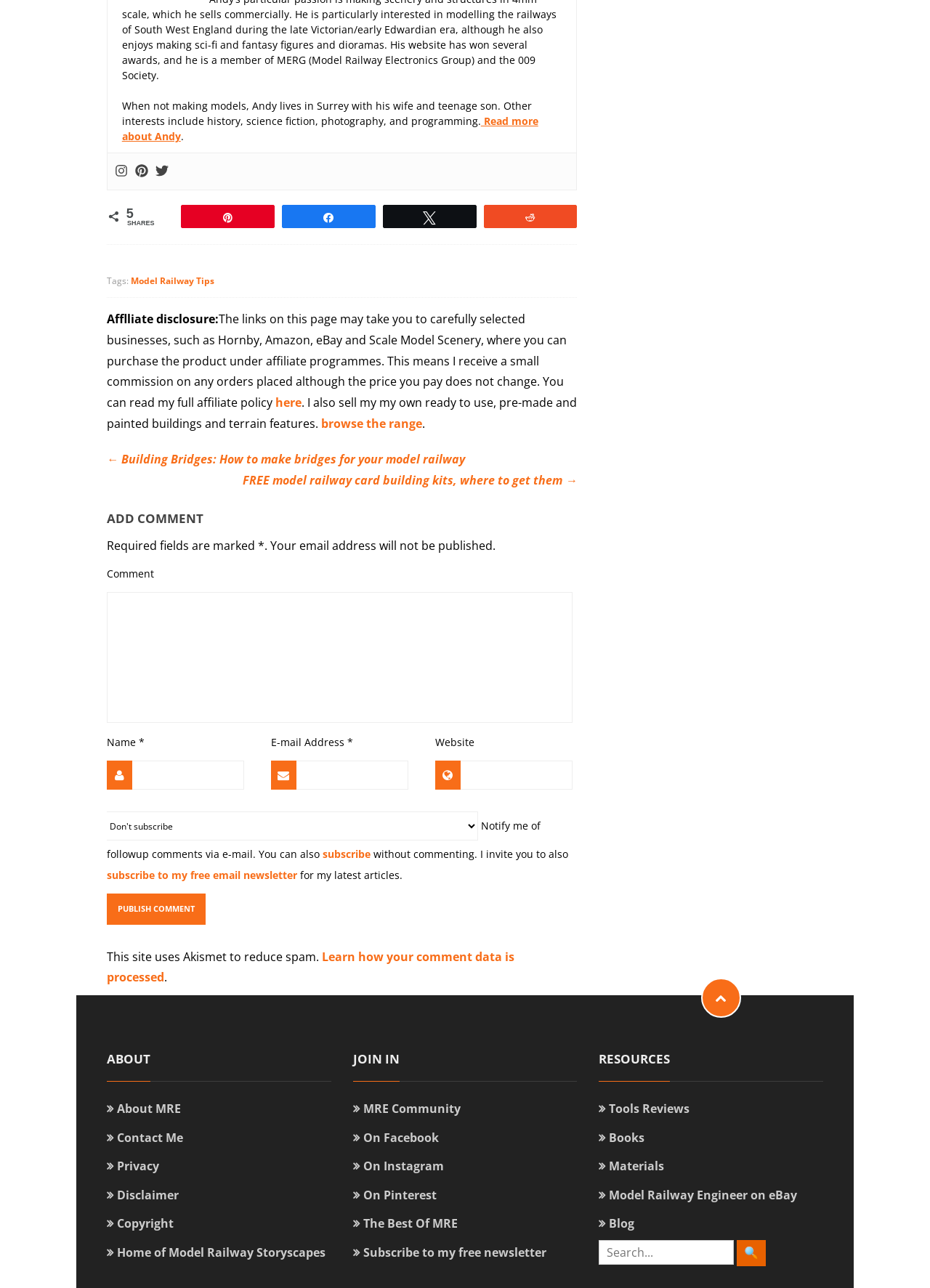Please mark the bounding box coordinates of the area that should be clicked to carry out the instruction: "Read more about Andy".

[0.131, 0.089, 0.579, 0.111]